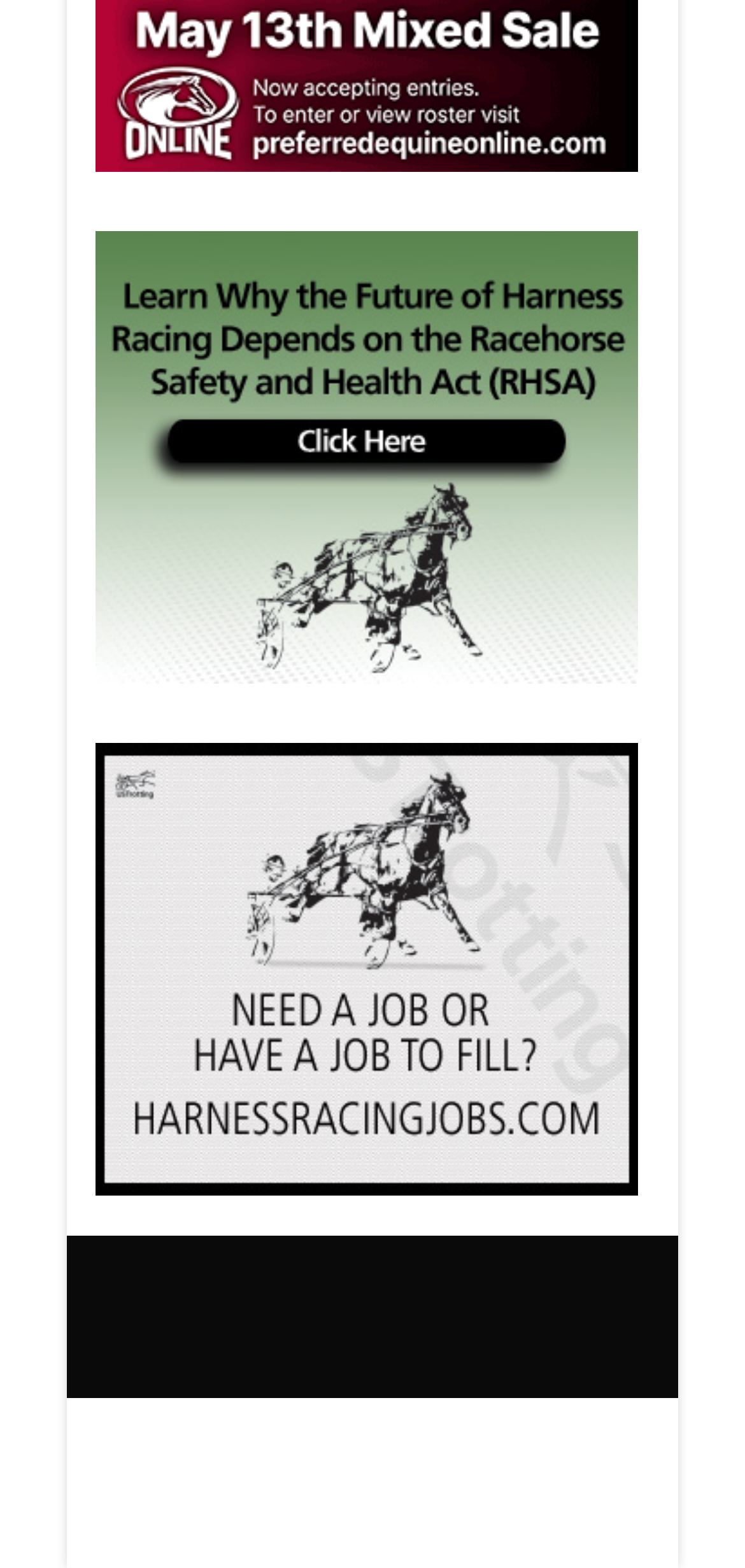Pinpoint the bounding box coordinates of the element you need to click to execute the following instruction: "contact us". The bounding box should be represented by four float numbers between 0 and 1, in the format [left, top, right, bottom].

[0.419, 0.96, 0.541, 0.988]